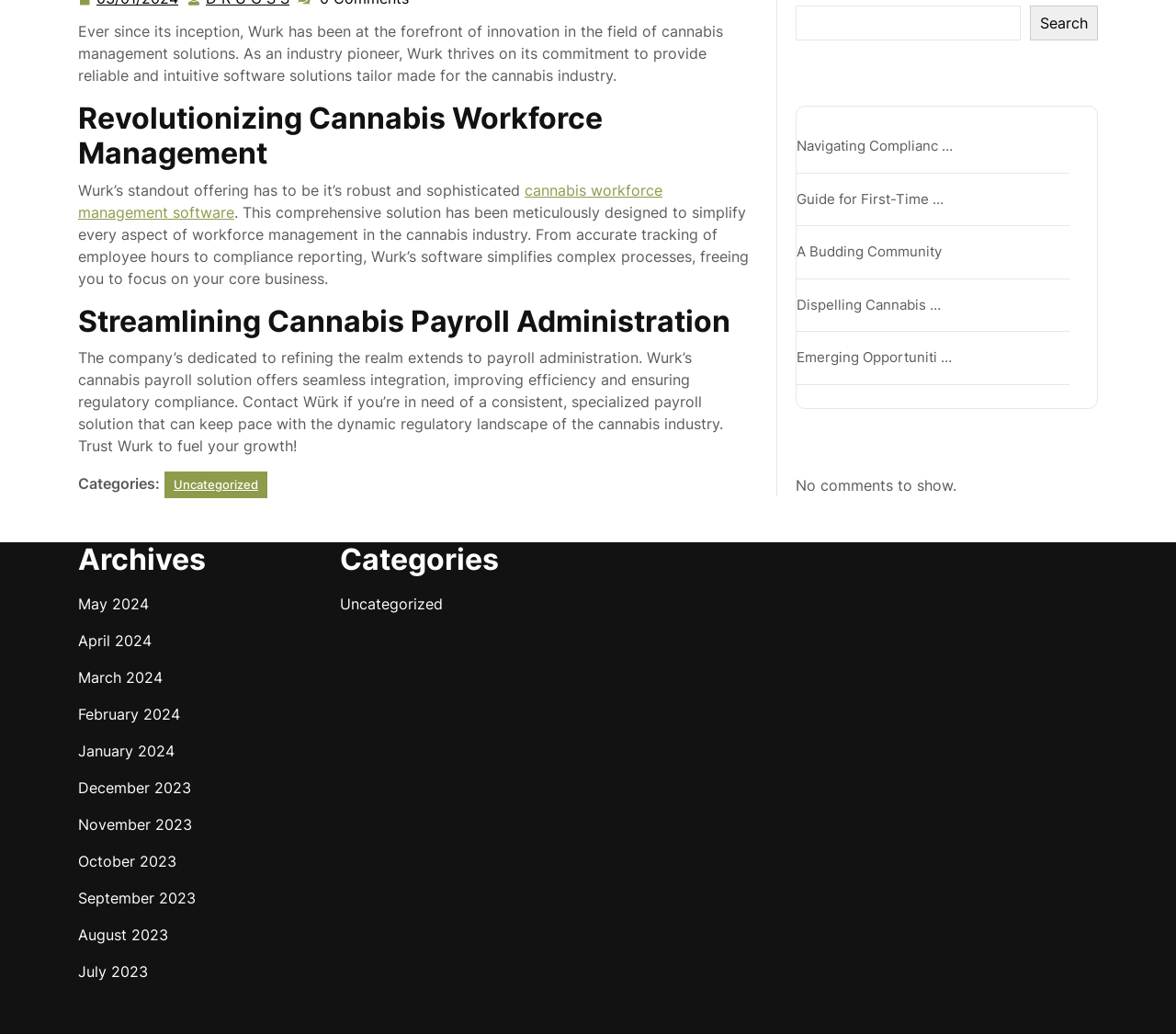Find the bounding box coordinates for the UI element that matches this description: "Guide for First-Time …".

[0.677, 0.184, 0.802, 0.201]